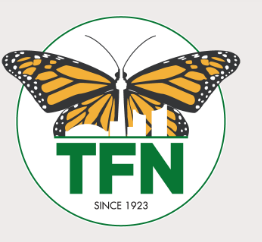Describe the image in great detail, covering all key points.

The image features the logo of the Toronto Field Naturalists (TFN), highlighting their commitment to nature and urban ecology. The design prominently displays a vibrant orange and black monarch butterfly, symbolizing the beauty of wildlife in urban settings. Beneath the butterfly, the letters "TFN" are showcased in bold green, representing the organization's name. The logo is encircled by a green ring, further emphasizing its significance. Additionally, the phrase "SINCE 1923" is included, indicating the long-standing history and dedication of the TFN in promoting conservation and appreciation of nature in Toronto. This emblem encapsulates the essence of the organization, merging natural motifs with urban elements.